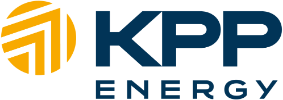What does the stylized sun symbol suggest?
Carefully analyze the image and provide a thorough answer to the question.

The stylized sun symbol in the logo suggests that the company, KPP Energy, is committed to renewable or sustainable energy solutions, which is a key aspect of their business.